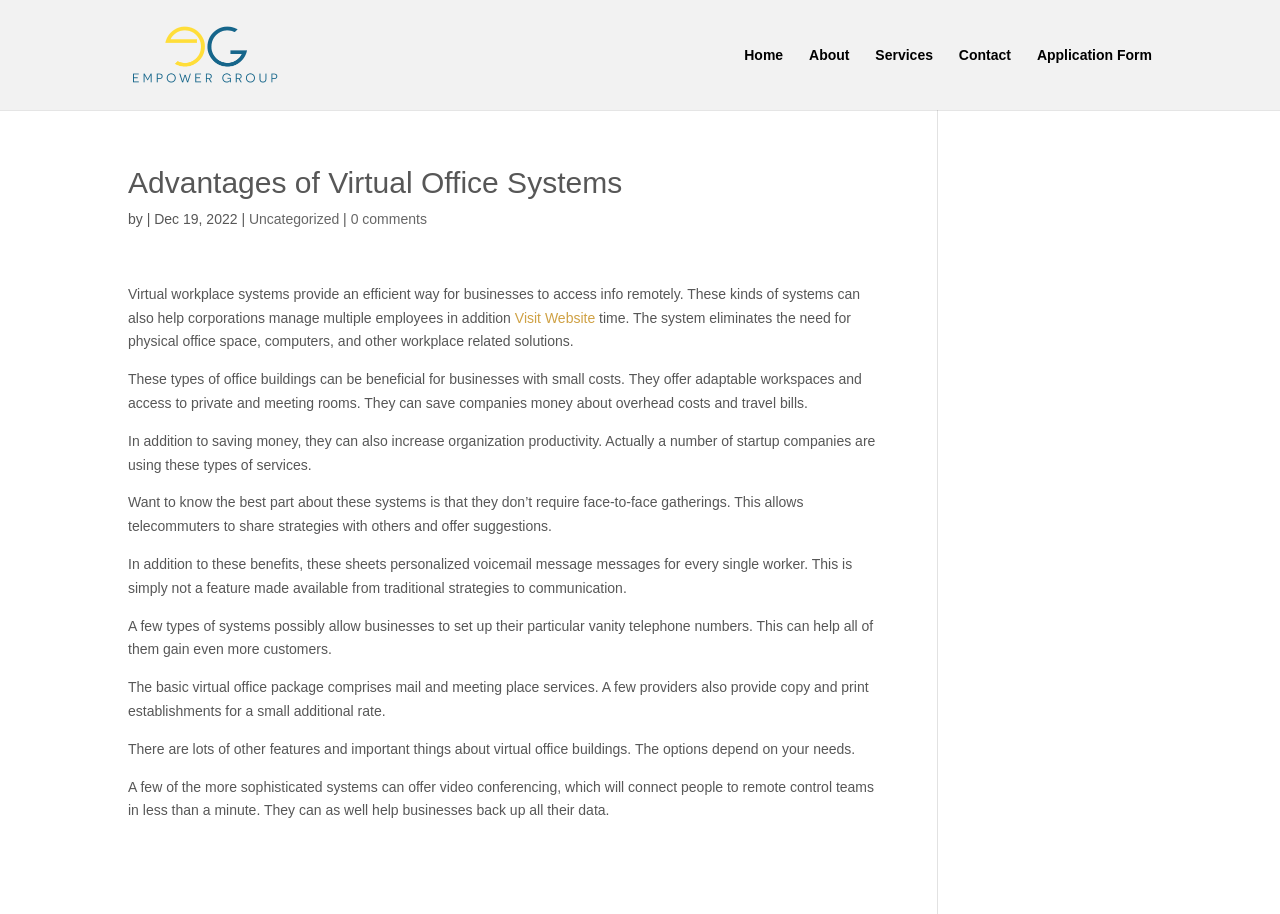Kindly determine the bounding box coordinates for the area that needs to be clicked to execute this instruction: "Visit the 'About' page".

[0.632, 0.053, 0.664, 0.12]